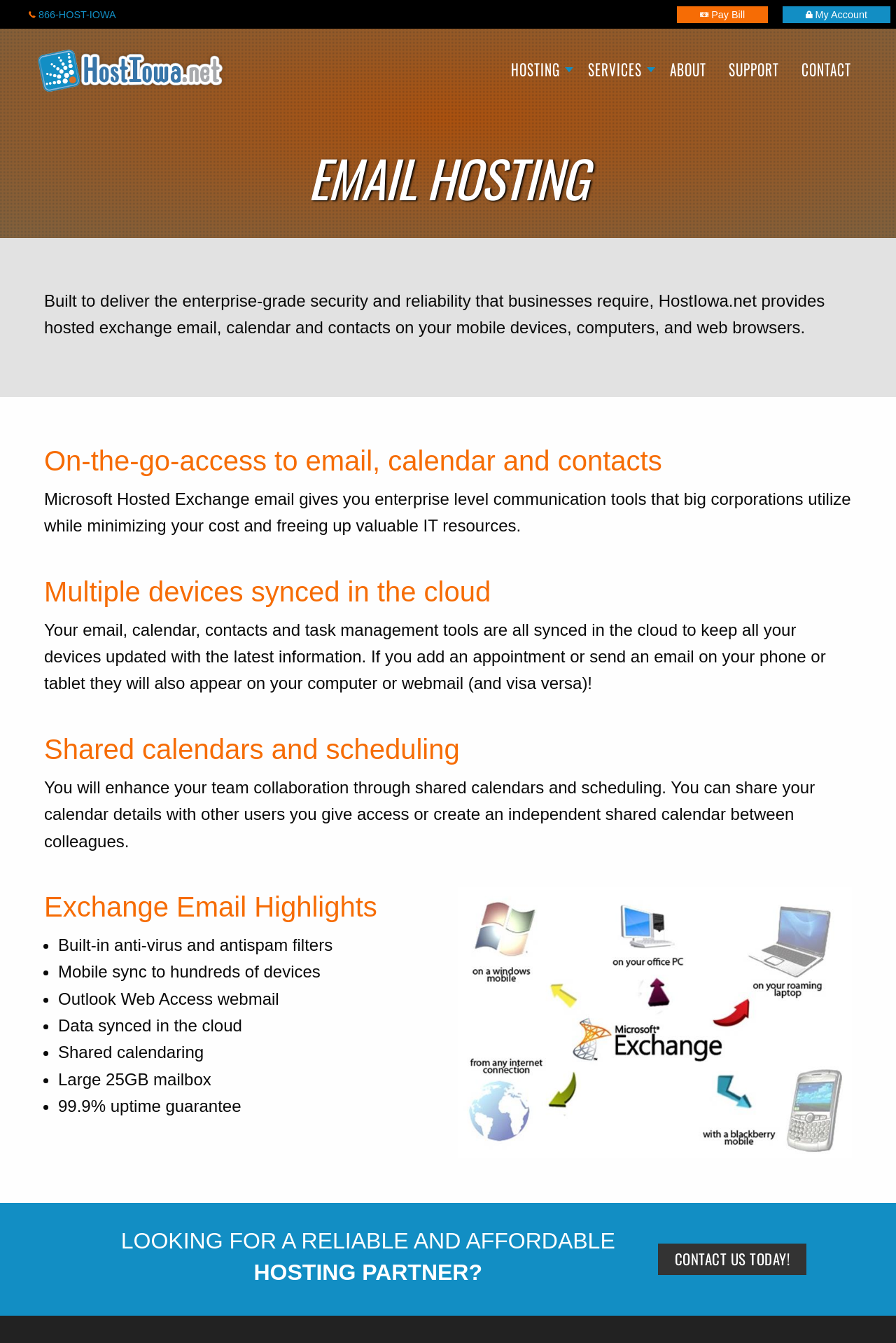Bounding box coordinates should be in the format (top-left x, top-left y, bottom-right x, bottom-right y) and all values should be floating point numbers between 0 and 1. Determine the bounding box coordinate for the UI element described as: My Account

[0.873, 0.004, 0.994, 0.017]